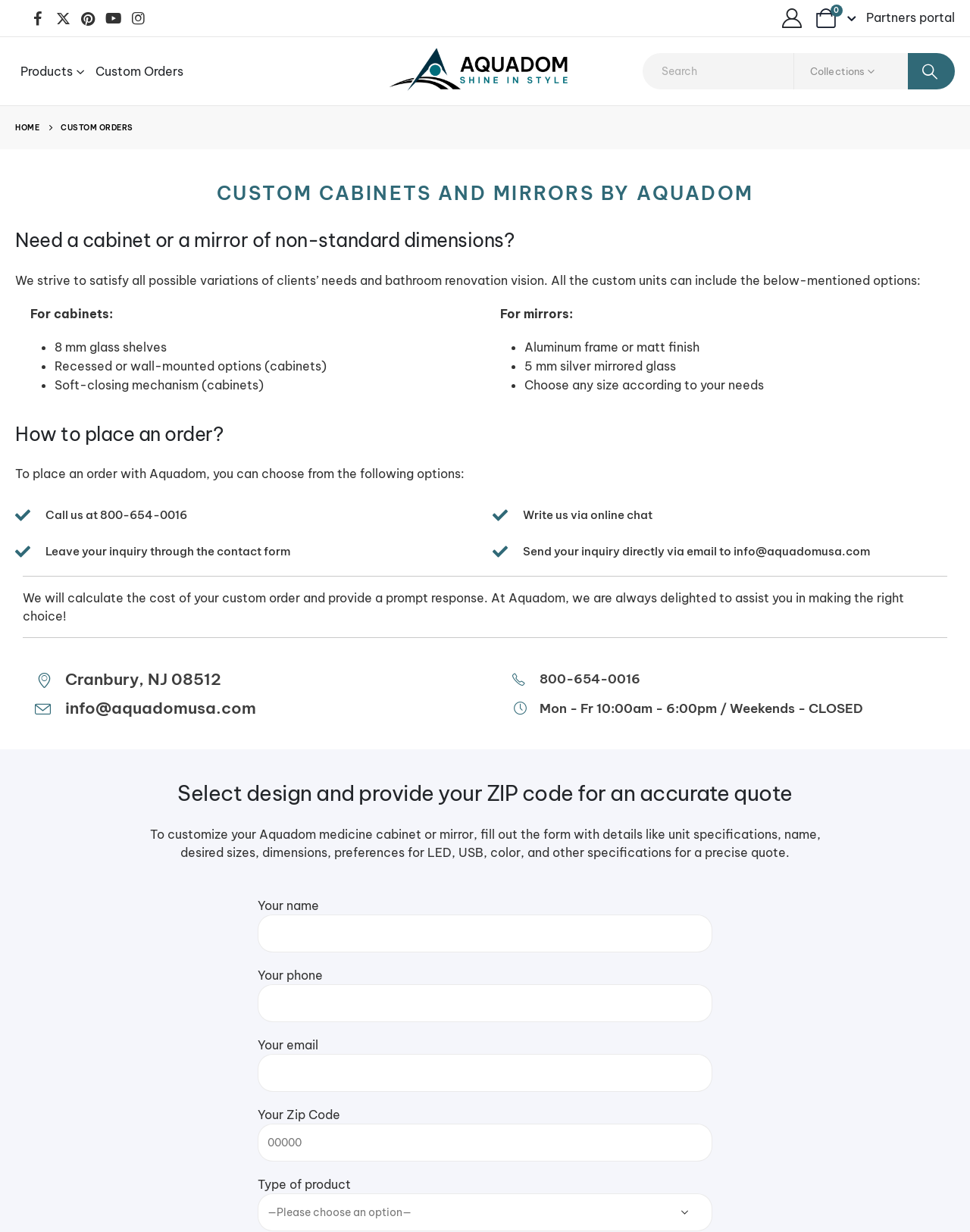Find and specify the bounding box coordinates that correspond to the clickable region for the instruction: "Enter your email".

[0.266, 0.856, 0.734, 0.886]